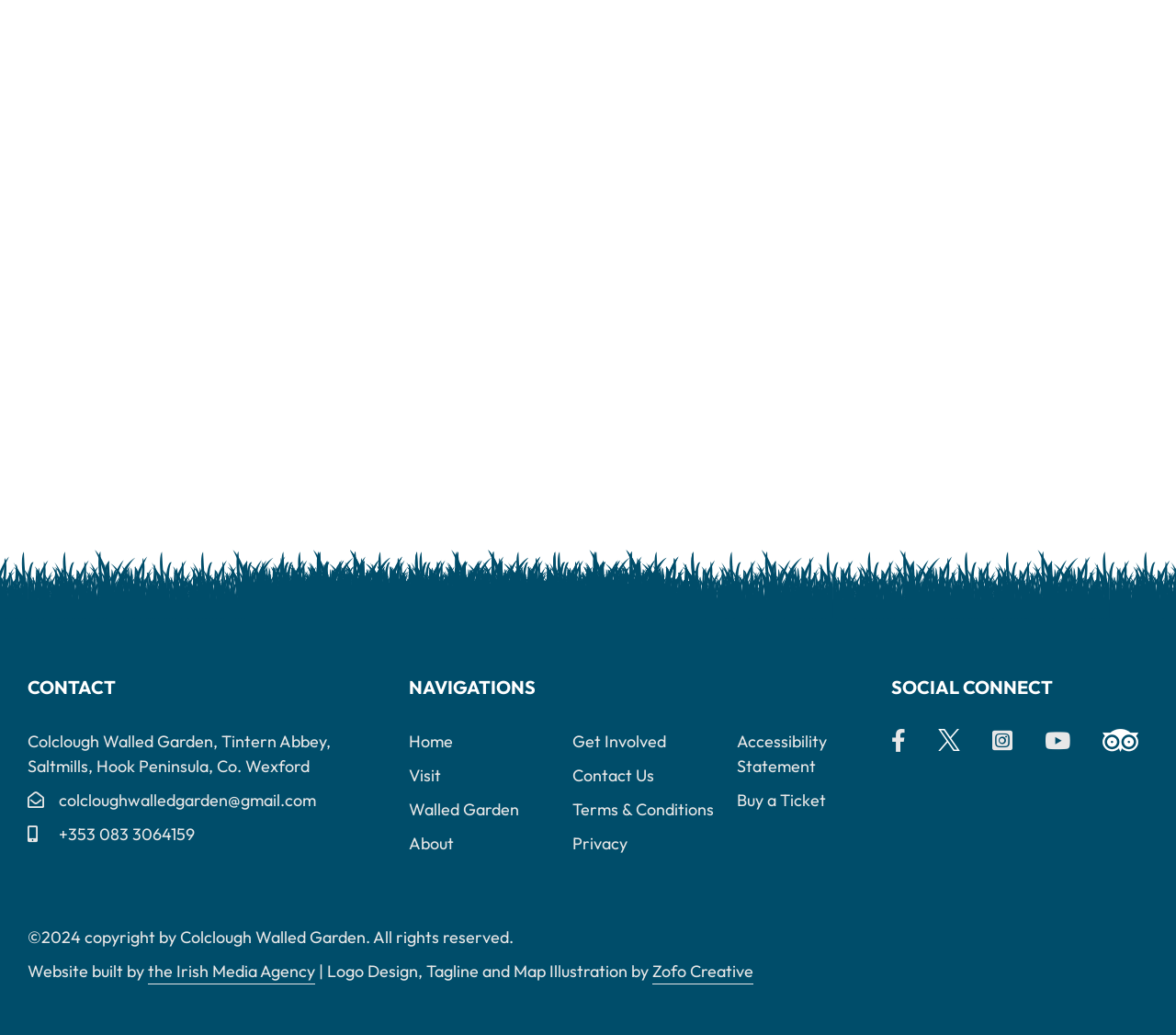Determine the bounding box coordinates of the clickable region to follow the instruction: "Click the Home navigation link".

[0.348, 0.704, 0.385, 0.728]